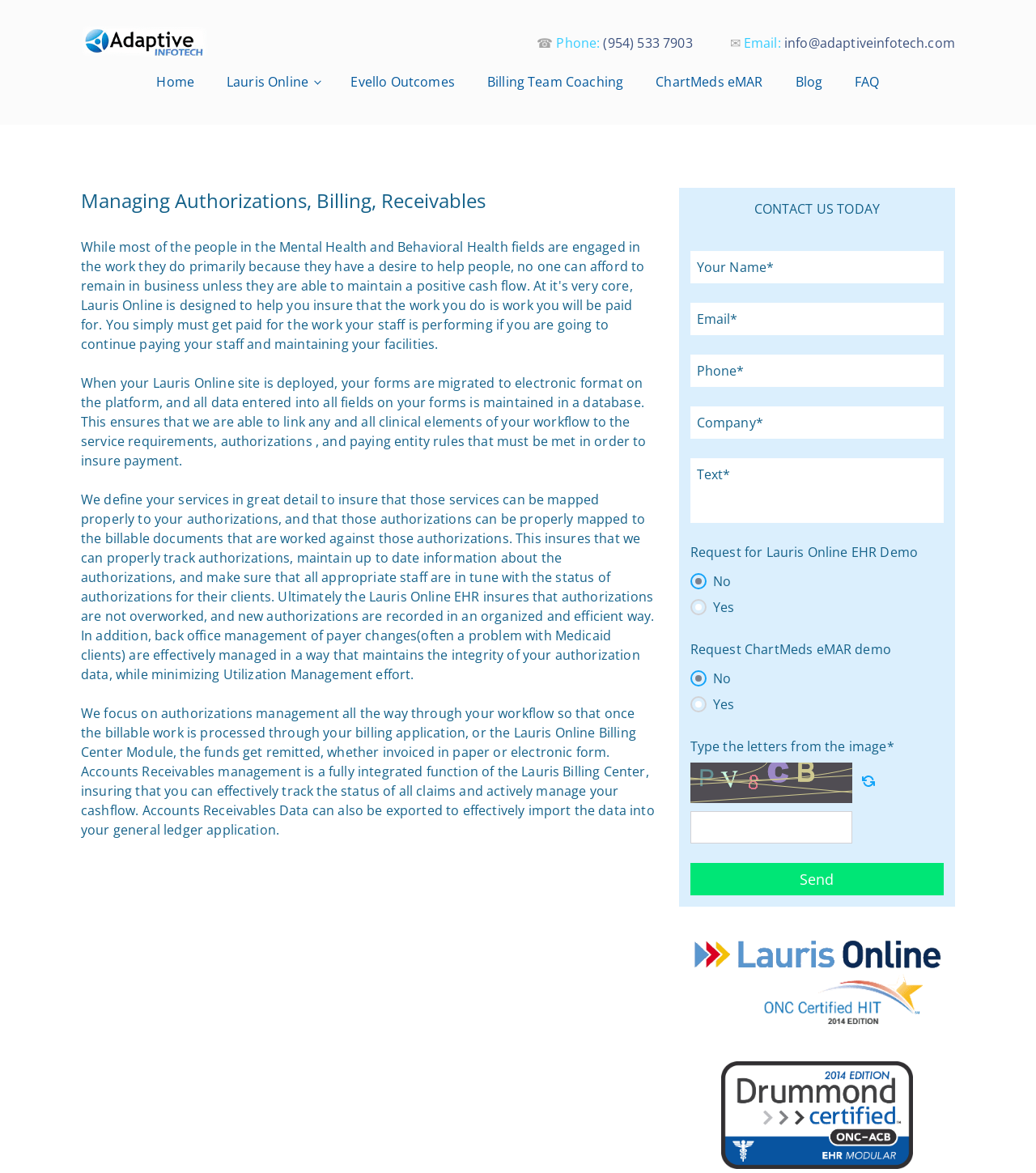Please locate the bounding box coordinates of the element's region that needs to be clicked to follow the instruction: "Click the 'Send' button". The bounding box coordinates should be provided as four float numbers between 0 and 1, i.e., [left, top, right, bottom].

[0.666, 0.735, 0.911, 0.763]